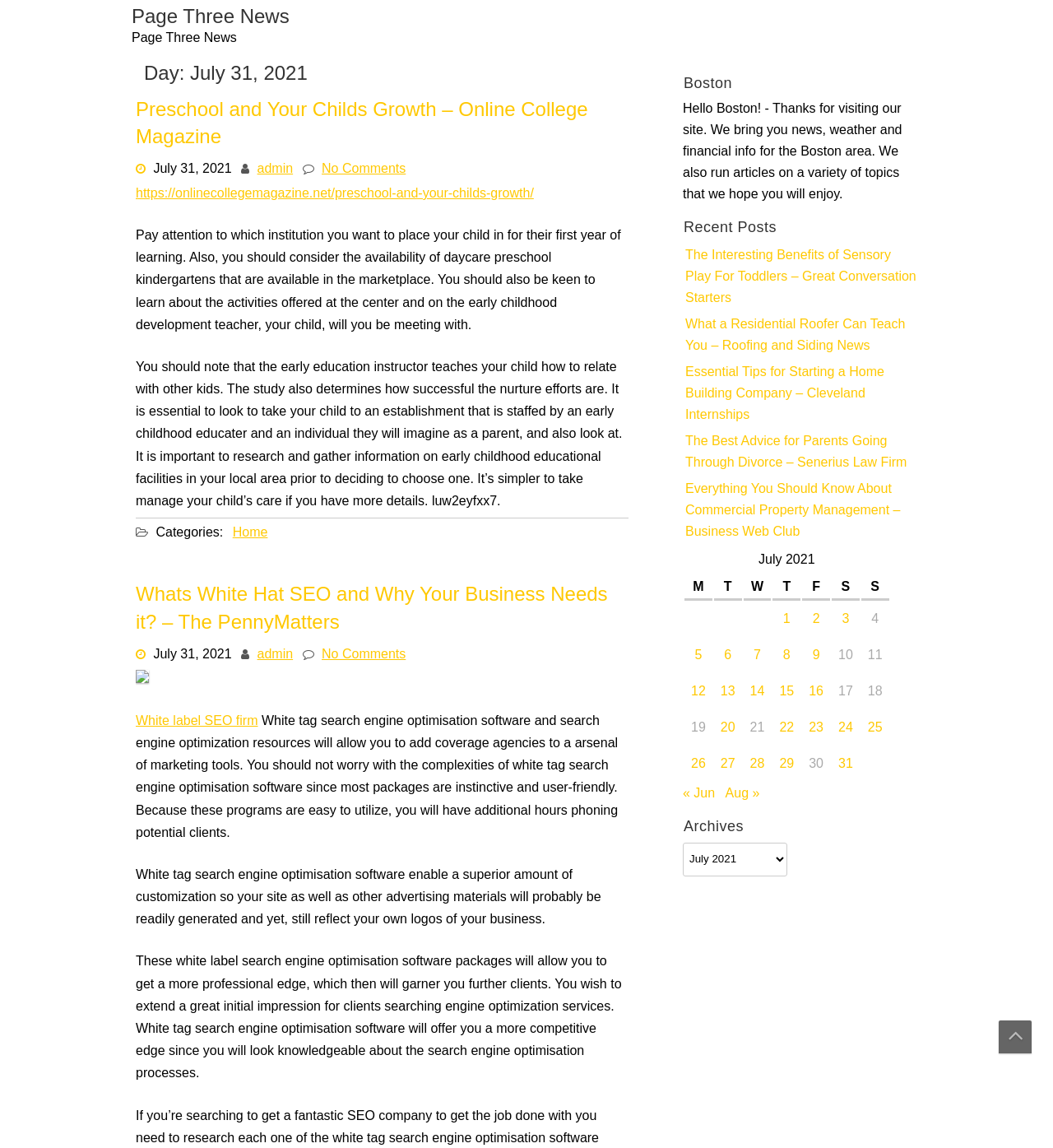Given the element description 28, identify the bounding box coordinates for the UI element on the webpage screenshot. The format should be (top-left x, top-left y, bottom-right x, bottom-right y), with values between 0 and 1.

[0.712, 0.657, 0.726, 0.676]